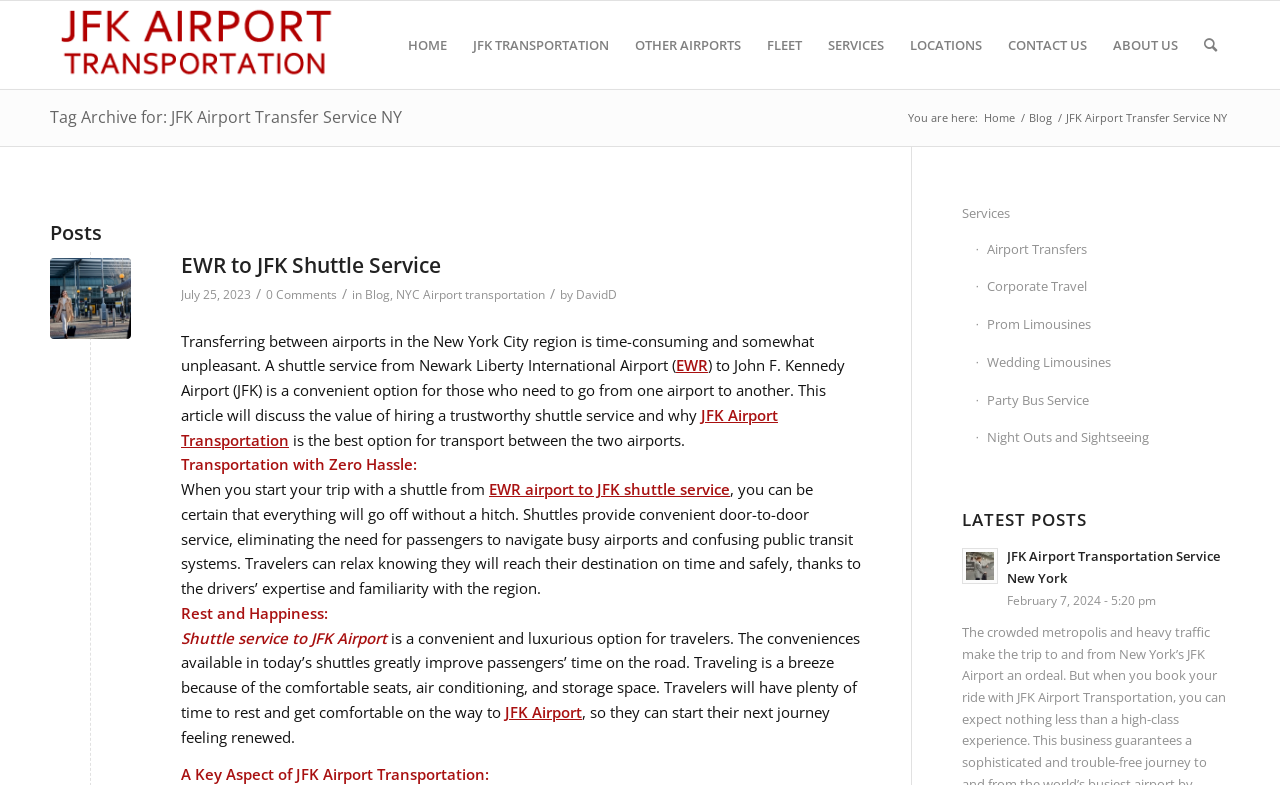How many services are listed in the 'Services' section?
Provide a one-word or short-phrase answer based on the image.

7